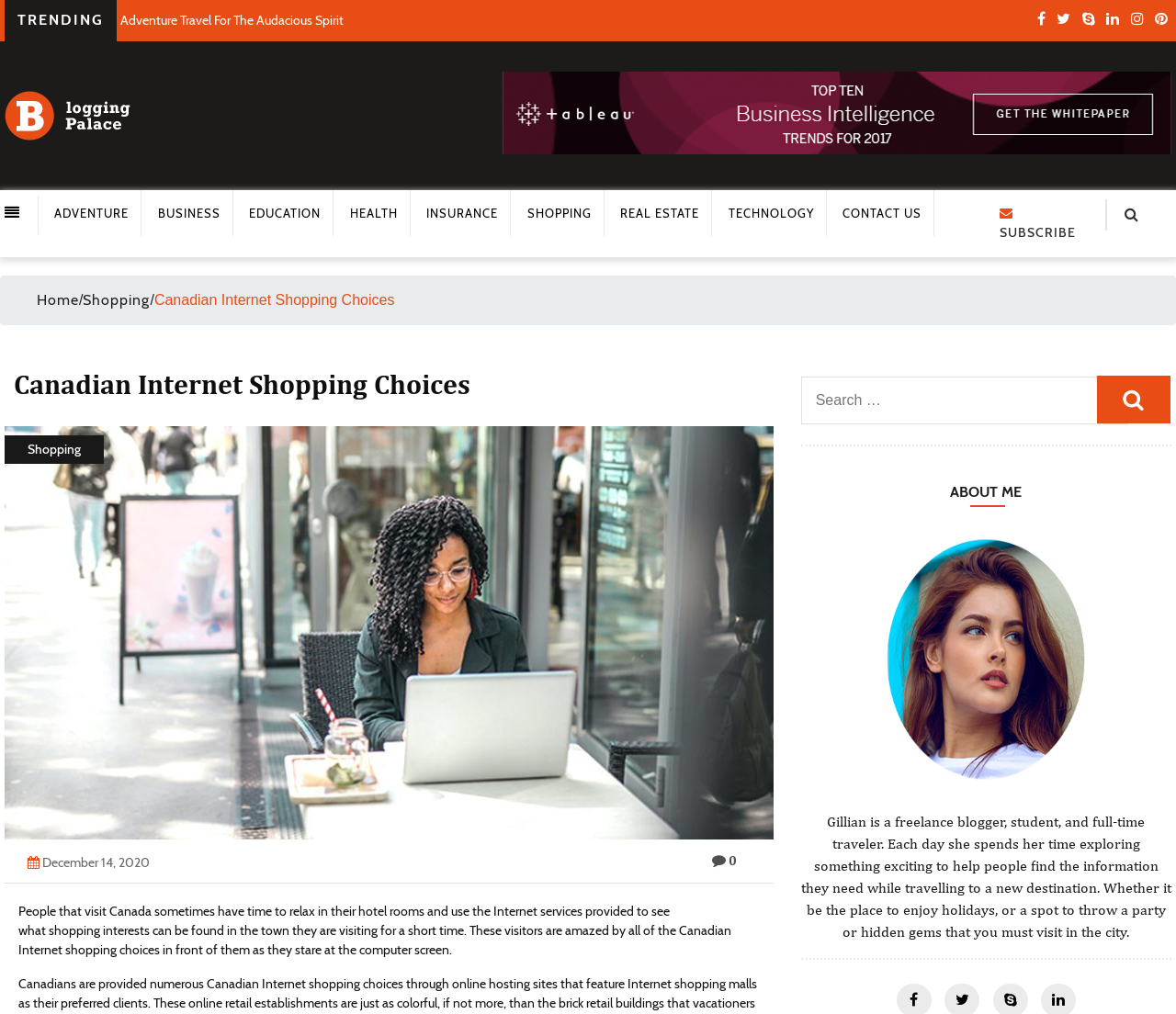What is the title or heading displayed on the webpage?

Canadian Internet Shopping Choices